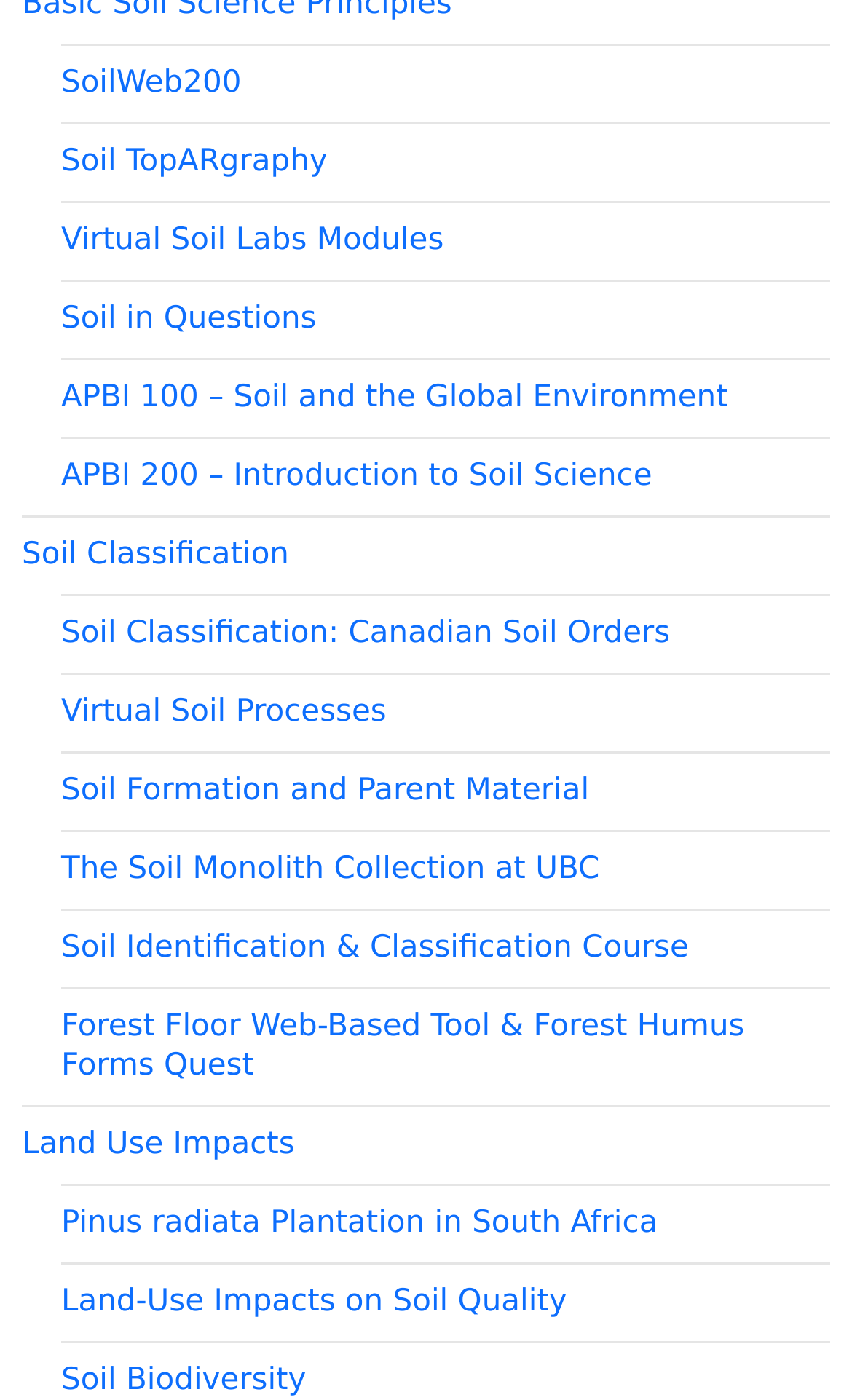Identify the bounding box coordinates of the clickable region necessary to fulfill the following instruction: "learn about Soil Biodiversity". The bounding box coordinates should be four float numbers between 0 and 1, i.e., [left, top, right, bottom].

[0.072, 0.973, 0.359, 0.998]